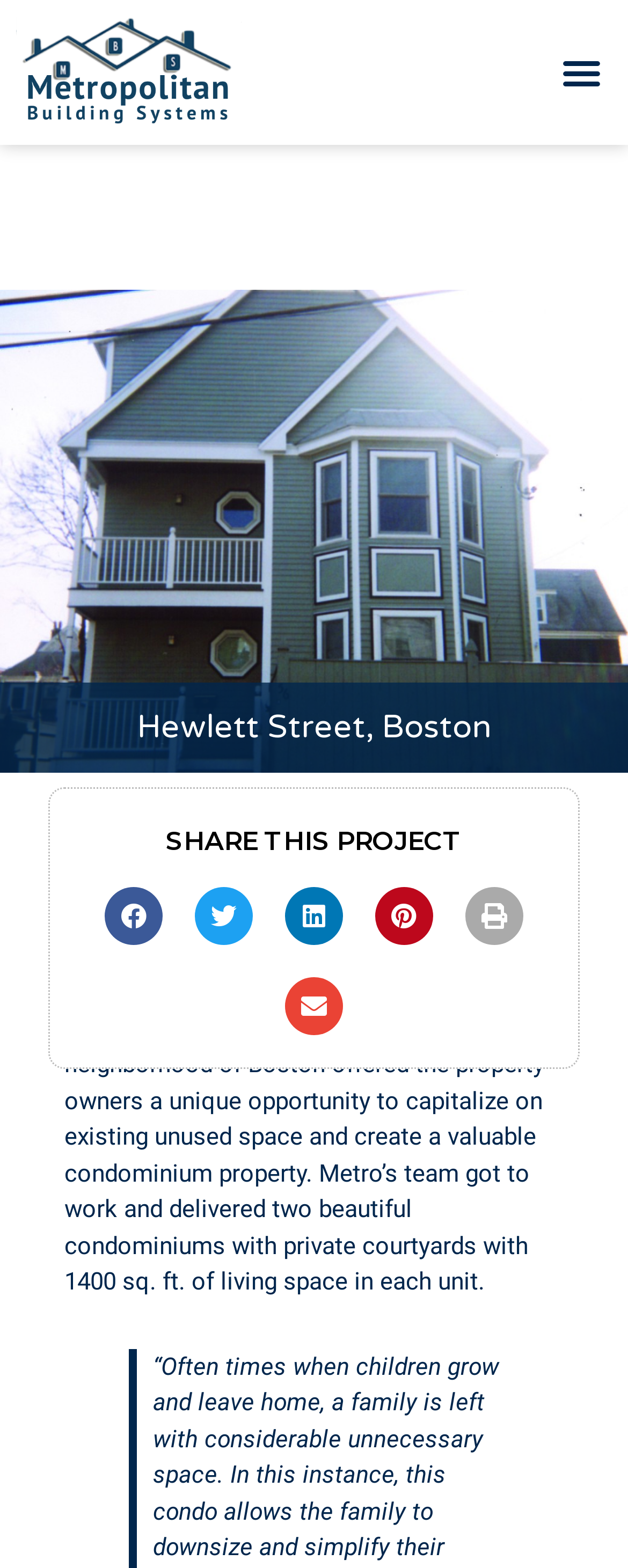Find the bounding box coordinates of the element I should click to carry out the following instruction: "Toggle the menu".

[0.878, 0.027, 0.974, 0.065]